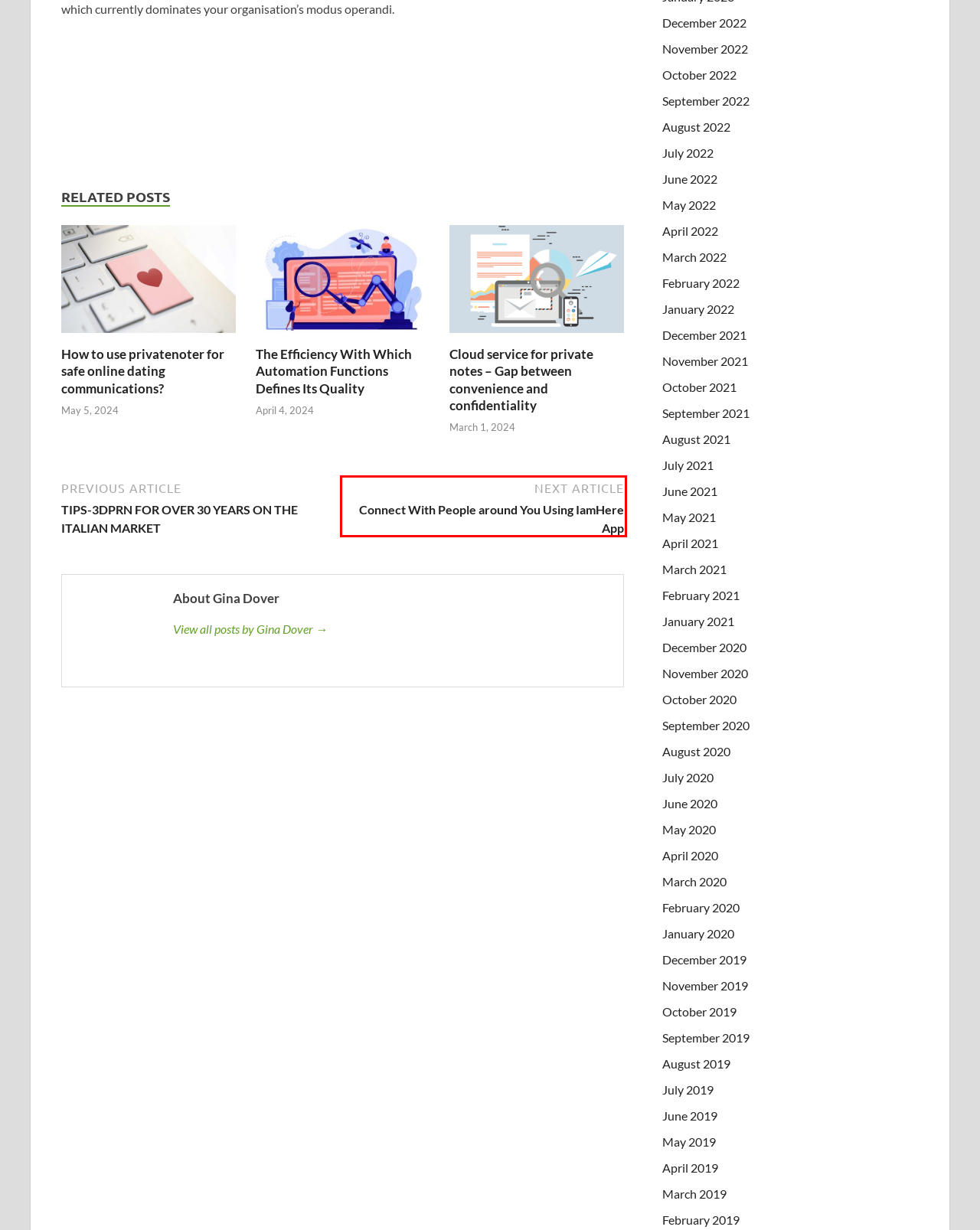Observe the screenshot of a webpage with a red bounding box around an element. Identify the webpage description that best fits the new page after the element inside the bounding box is clicked. The candidates are:
A. Connect With People around You Using IamHere App - Daily Digital Deals
B. October 2022 - Daily Digital Deals
C. April 2022 - Daily Digital Deals
D. June 2020 - Daily Digital Deals
E. March 2022 - Daily Digital Deals
F. February 2021 - Daily Digital Deals
G. April 2021 - Daily Digital Deals
H. October 2019 - Daily Digital Deals

A